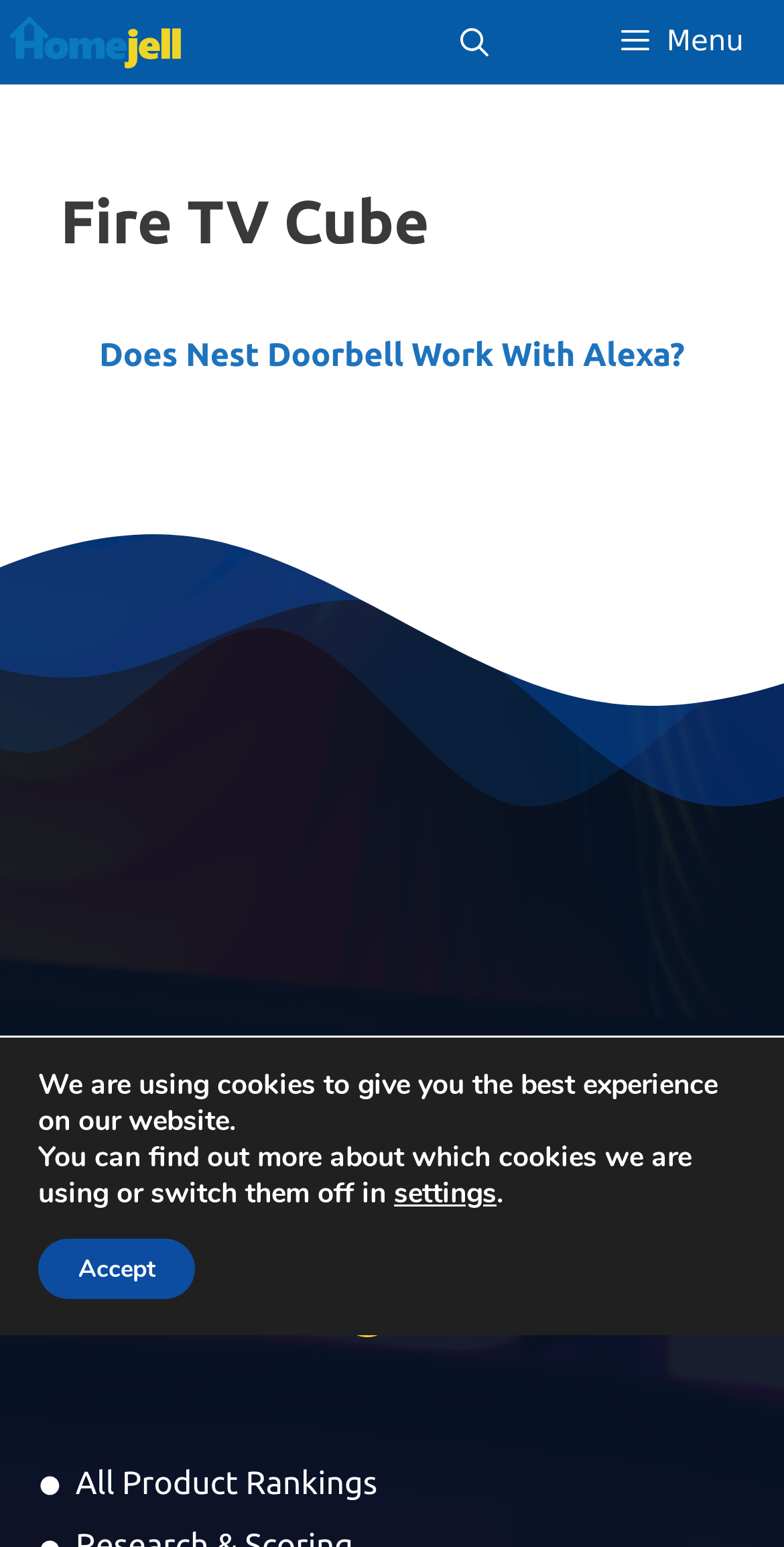Give a one-word or one-phrase response to the question: 
What is the topic of the article?

Nest Doorbell and Alexa